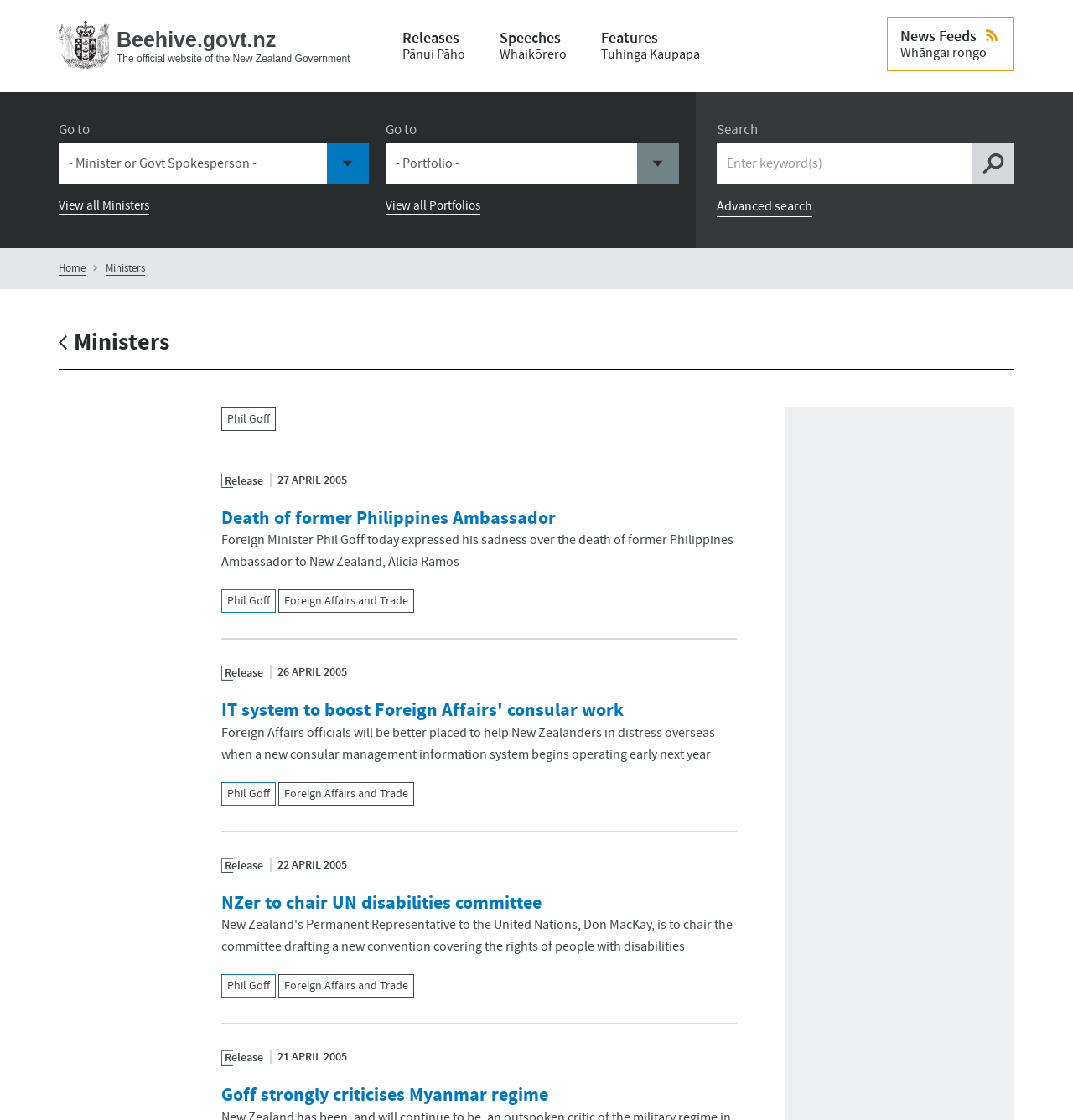Provide a brief response to the question below using one word or phrase:
How many search boxes are there on the webpage?

1